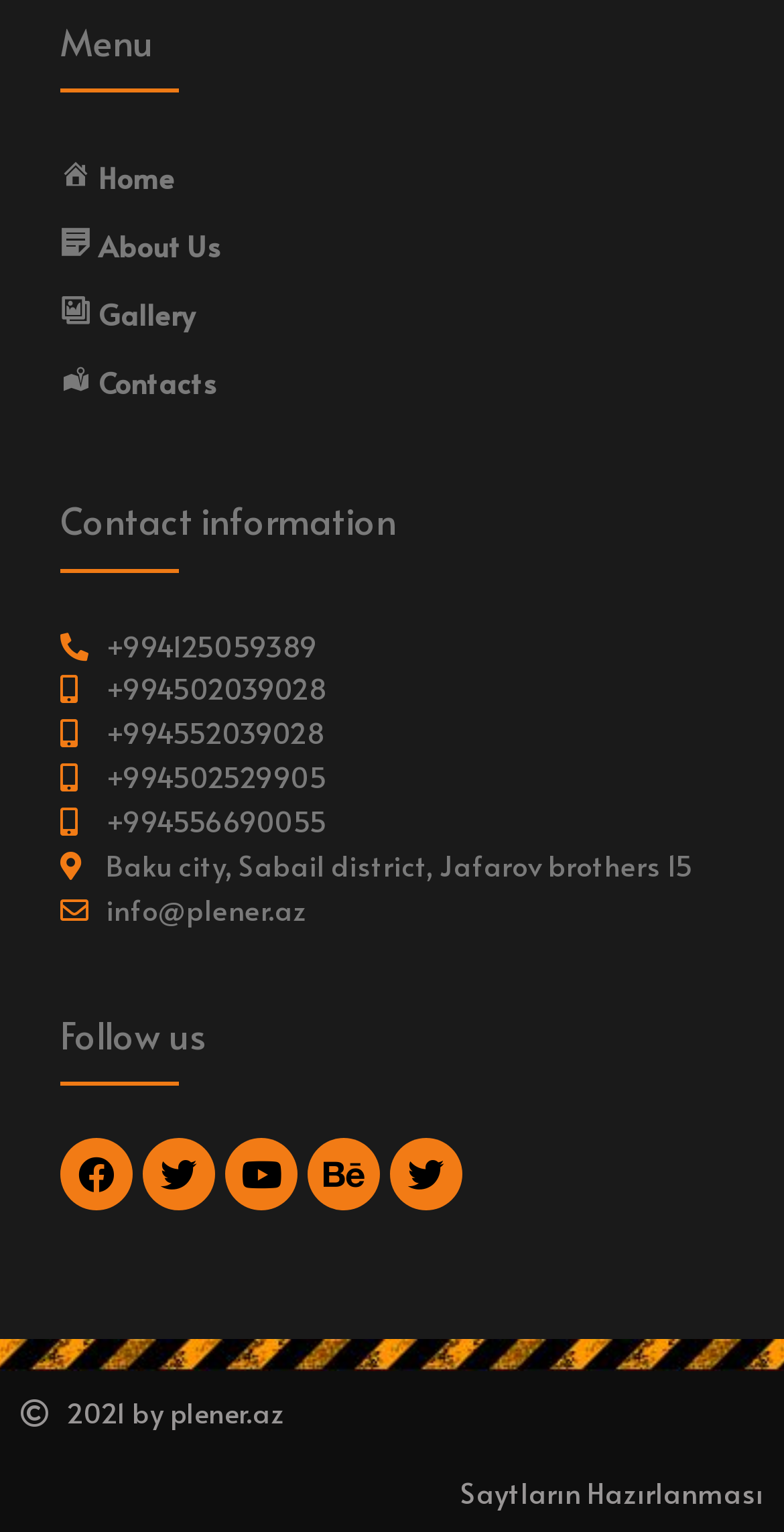Respond to the following question using a concise word or phrase: 
What is the email address of the company?

info@plener.az